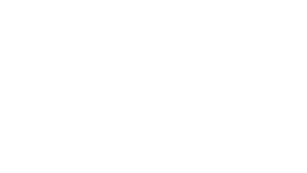Refer to the image and answer the question with as much detail as possible: What type of devices does Charudatta provide guidance on?

The description mentions data transfers between iPhones and Android devices, implying that Charudatta offers expertise on both types of devices.